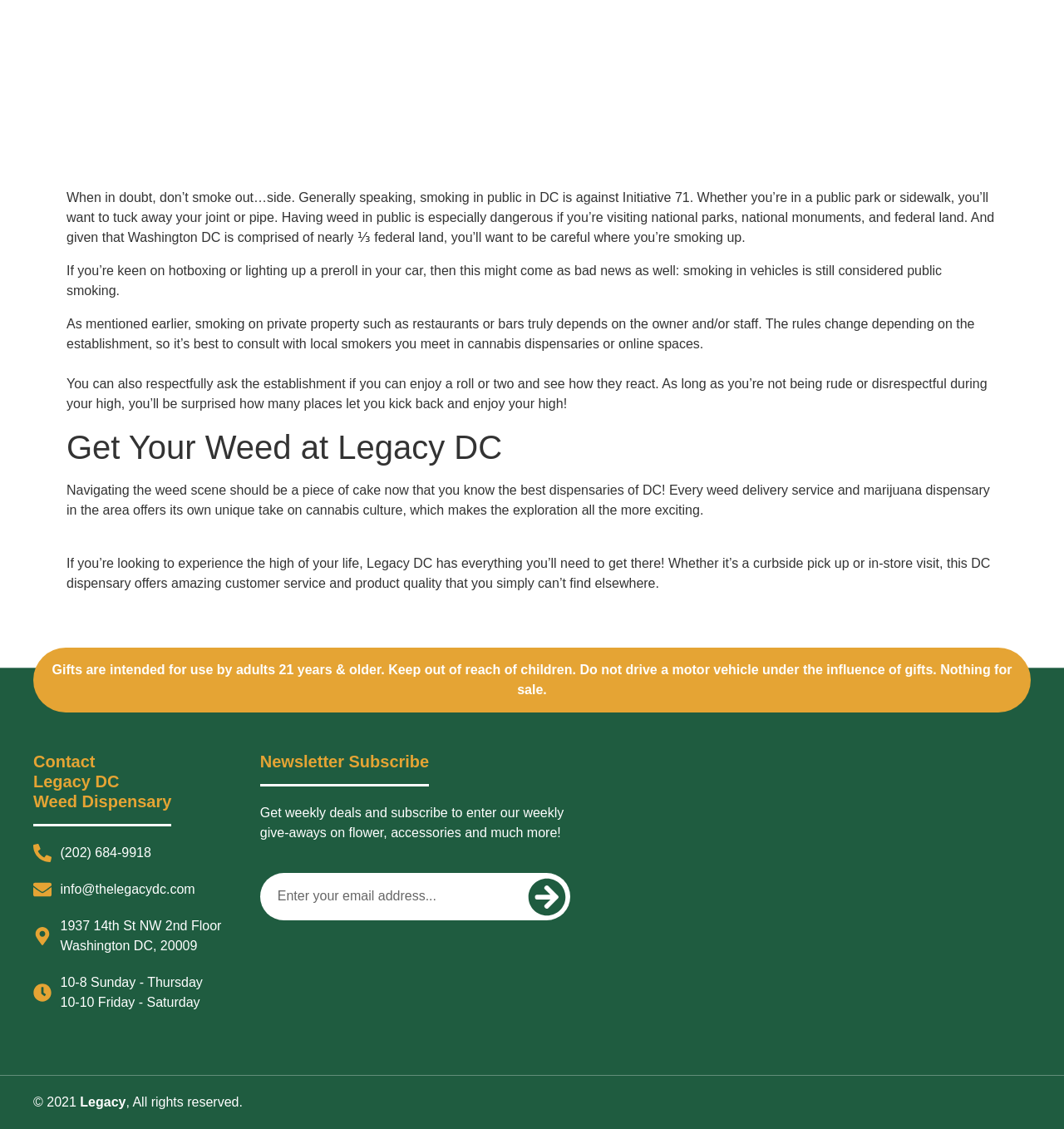Please locate the bounding box coordinates of the element's region that needs to be clicked to follow the instruction: "Click the 'SUBMIT' button". The bounding box coordinates should be provided as four float numbers between 0 and 1, i.e., [left, top, right, bottom].

[0.496, 0.778, 0.532, 0.811]